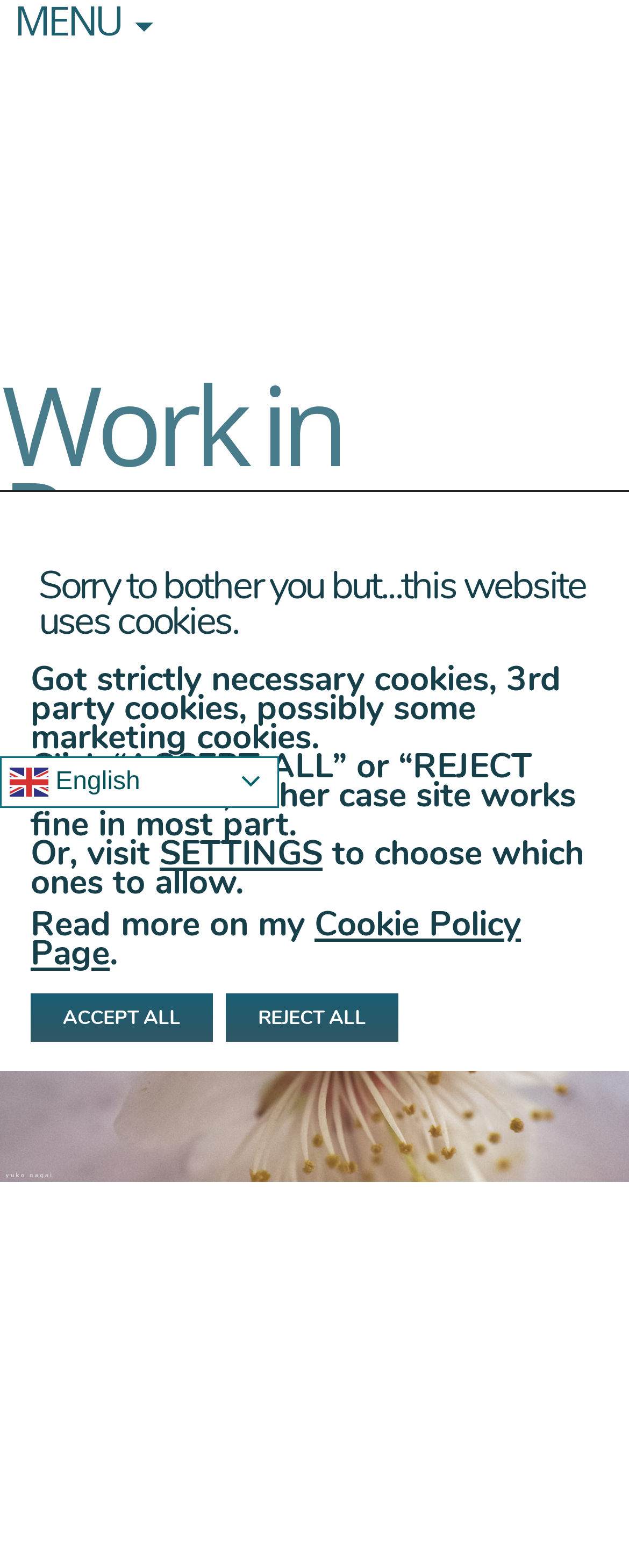Find the bounding box coordinates for the element that must be clicked to complete the instruction: "Read Cookie Policy Page.". The coordinates should be four float numbers between 0 and 1, indicated as [left, top, right, bottom].

[0.049, 0.575, 0.828, 0.622]